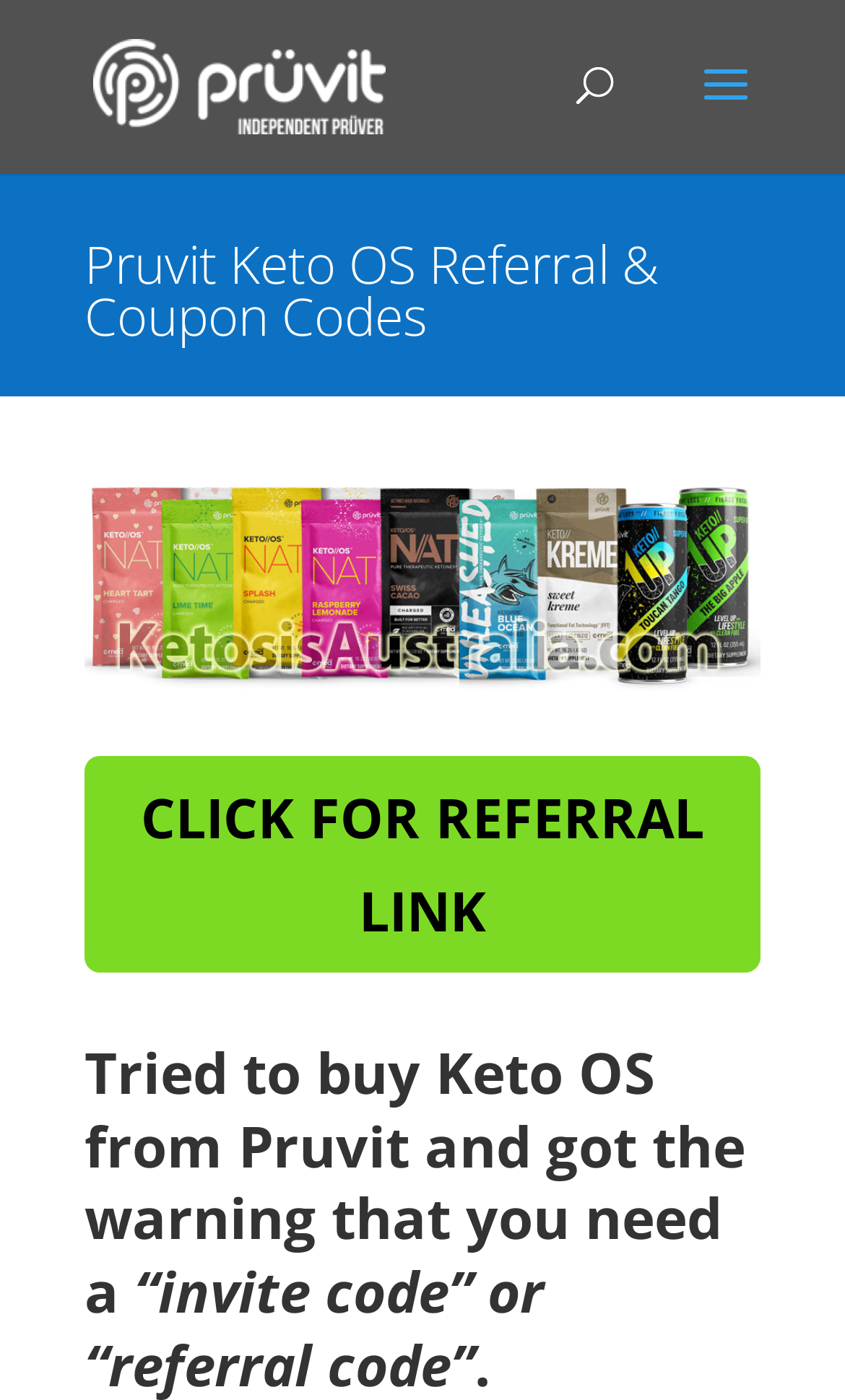Locate the bounding box coordinates for the element described below: "CLICK FOR REFERRAL LINK". The coordinates must be four float values between 0 and 1, formatted as [left, top, right, bottom].

[0.1, 0.54, 0.9, 0.694]